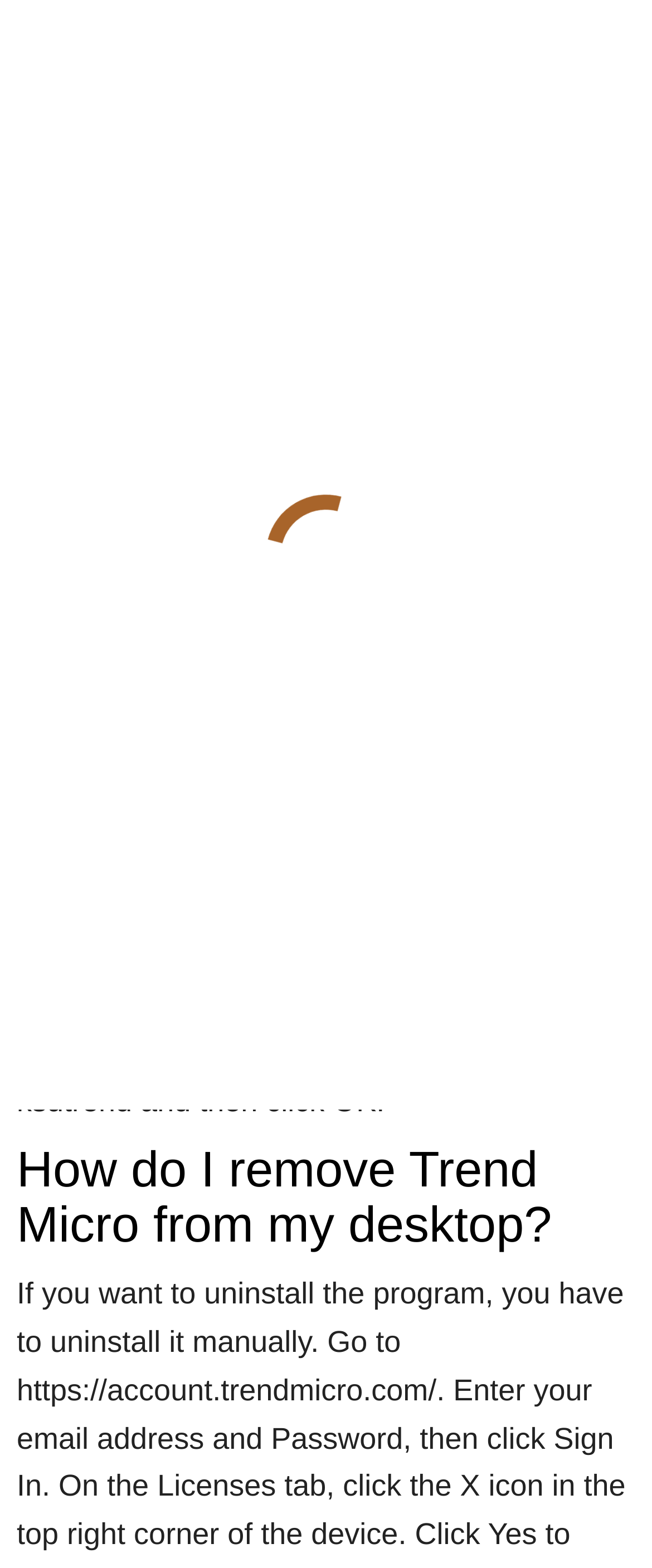Provide an in-depth caption for the elements present on the webpage.

The webpage appears to be a blog post or article that provides instructions on how to uninstall Trend Micro from a computer. At the top left of the page, there is a link labeled "News Gear" accompanied by a small image. On the top right, there is an empty link with no text.

The main content of the page is divided into sections. The first section has a heading that reads "QUESTION: HOW TO GET TREND MICRO OFF MY COMPUTER" in a prominent font size. Below this heading, there are two links, "JUNE 30, 2022" and "COMPUTER", which are likely related to the article's metadata.

The main instructional text is presented in a paragraph that provides step-by-step guidance on uninstalling Trend Micro. The text explains that users should open the Control Panel, click "Uninstall a program", locate Trend Micro OfficeScan Client, right-click and delete it, and then enter a specific password when prompted.

Further down the page, there is a subheading that asks "How do I remove Trend Micro from my desktop?" which suggests that the article may provide additional information or alternative methods for removing the software.

At the bottom right of the page, there is a link labeled "Go to Top" accompanied by a small image, which likely allows users to quickly navigate back to the top of the page.